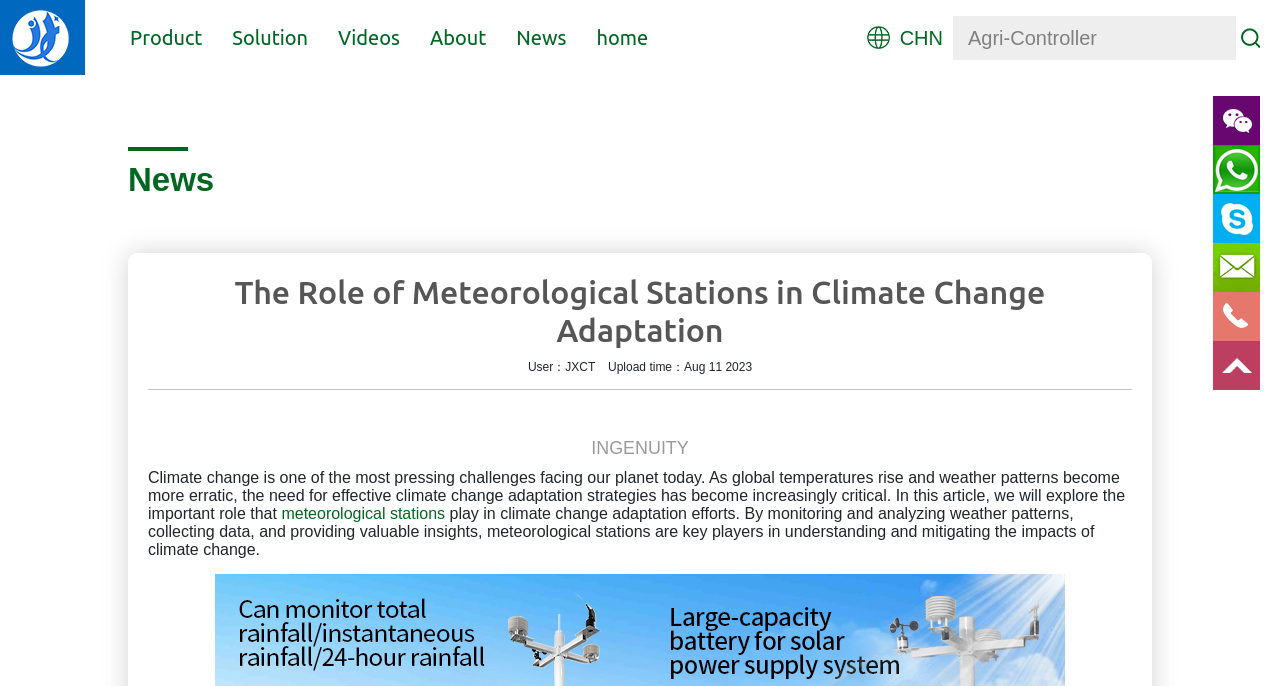What is the upload time of the article?
Identify the answer in the screenshot and reply with a single word or phrase.

Aug 11 2023